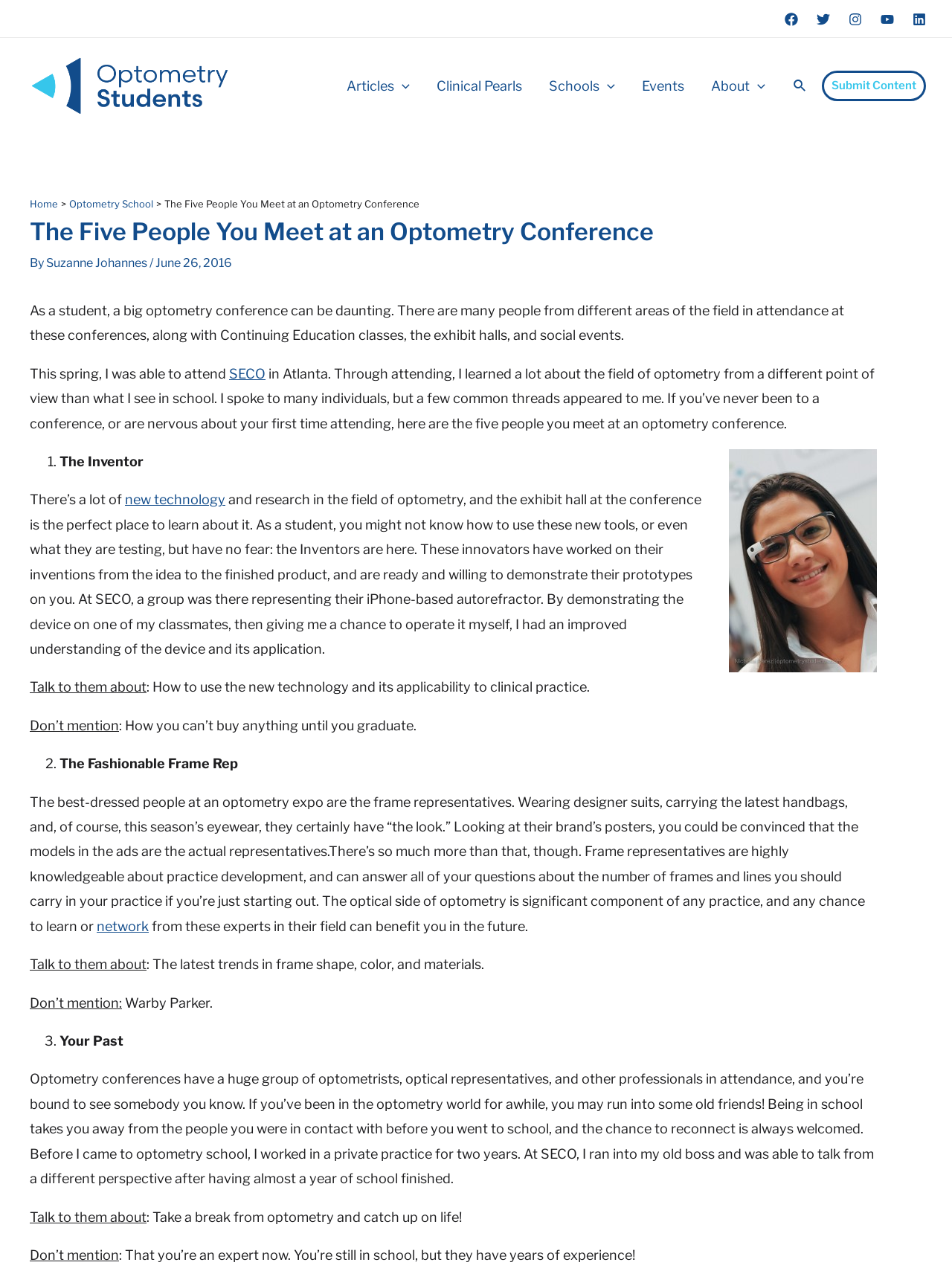What is the role of the 'Inventors' at the conference?
Please answer the question with a detailed response using the information from the screenshot.

The 'Inventors' are innovators who have worked on new technology and research in the field of optometry, and they demonstrate their prototypes at the conference, answering questions and providing information to attendees.